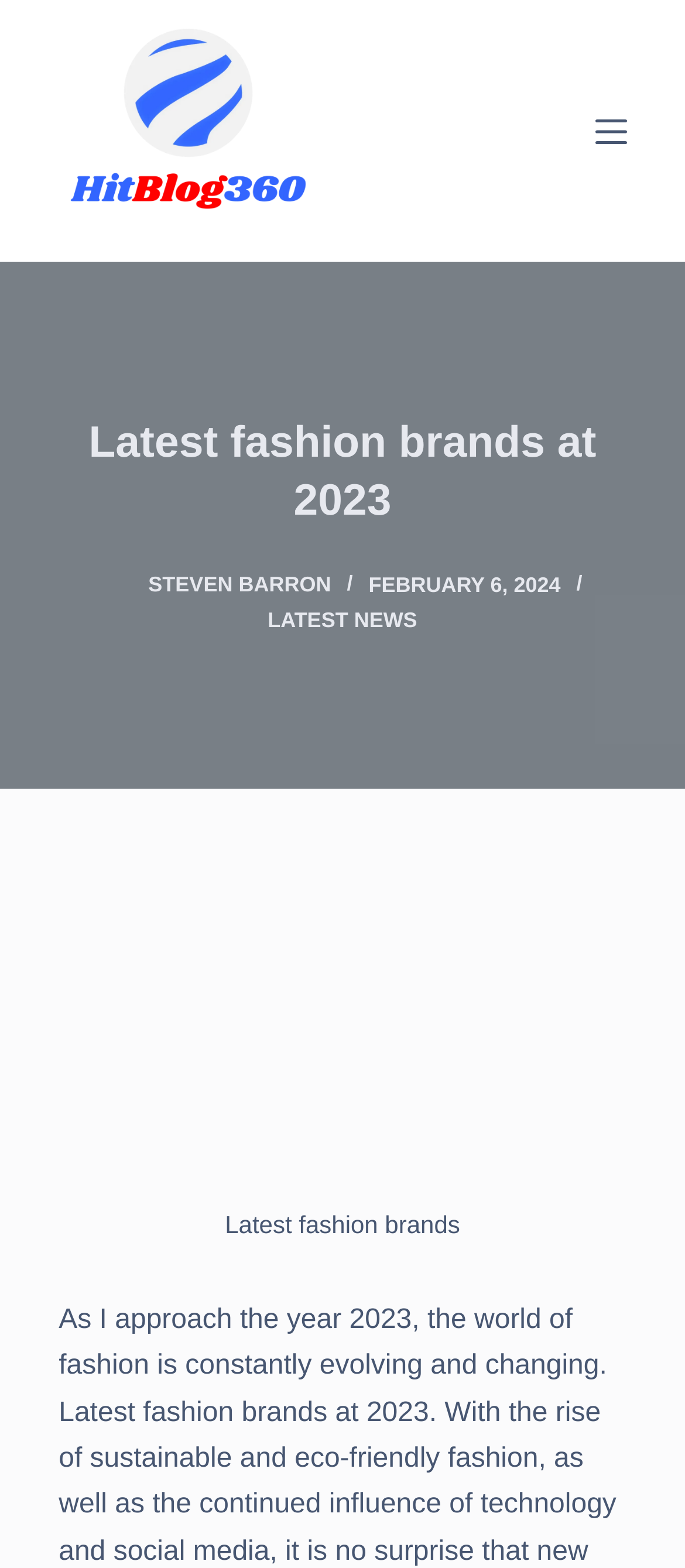Give an extensive and precise description of the webpage.

The webpage is about Latest fashion brands, with a focus on sustainable and eco-friendly fashion. At the top left corner, there is a "Skip to content" link. Next to it, on the top center, is a link to "hitblog360" accompanied by an image with the same name. On the top right corner, there is a "Menu" button.

Below the top section, there is a large figure that spans the entire width of the page, containing an image of "Latest fashion brands". Above this image, there is a header section with the title "Latest fashion brands at 2023". 

To the right of the title, there are three links: "Steven Barron" with an accompanying image, "STEVEN BARRON", and "LATEST NEWS". Below these links, there is a time element displaying the date "FEBRUARY 6, 2024".

Further down, there is another figure with an image of "Latest fashion brands" again, accompanied by a figcaption at the bottom. Overall, the webpage has a prominent display of images and links related to the latest fashion brands, with a focus on sustainability and eco-friendliness.